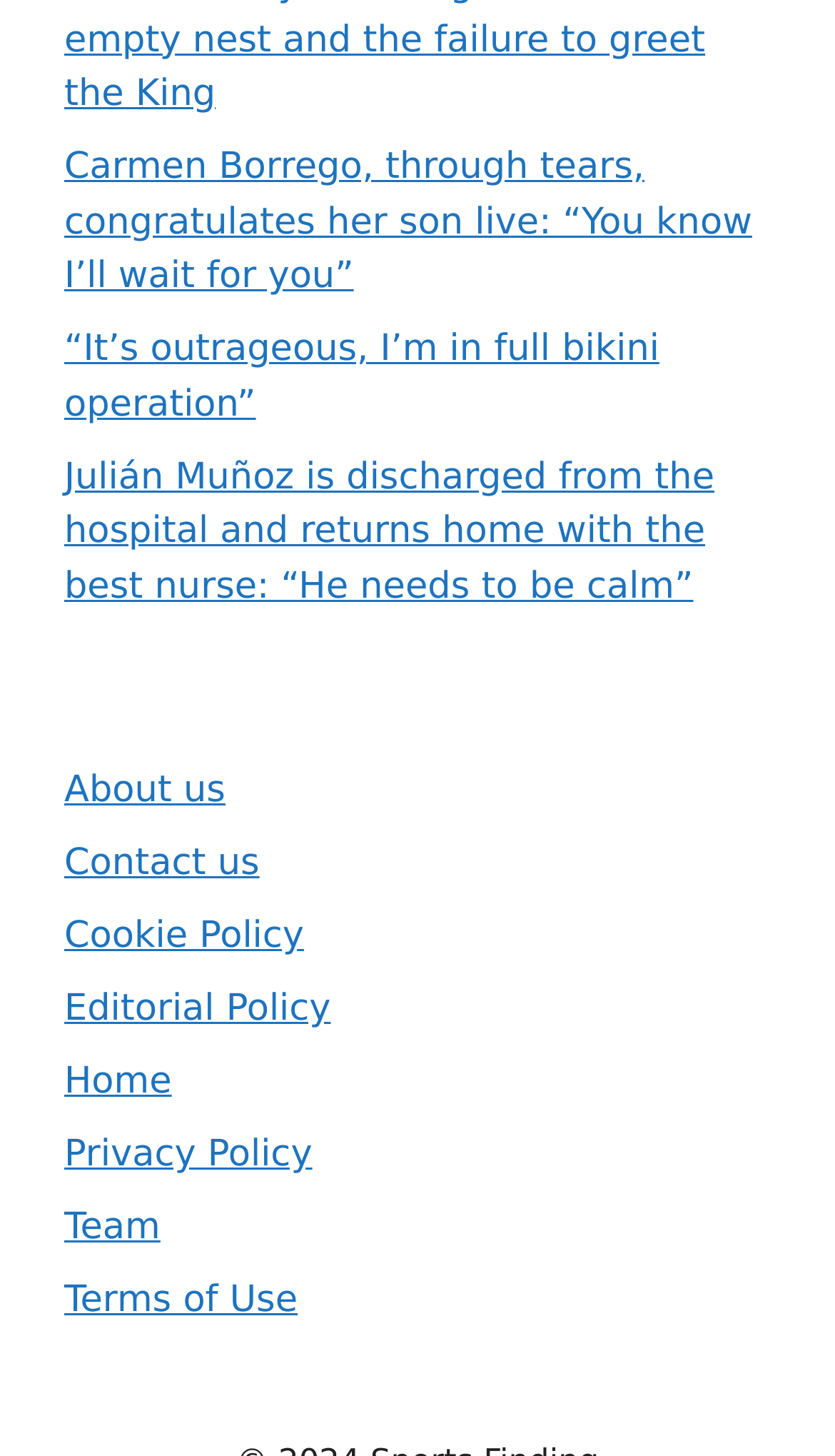What is the common theme among the first three links?
Please answer the question with a detailed response using the information from the screenshot.

The first three links are about people, specifically Carmen Borrego, Julián Muñoz, and an unnamed person in a bikini, so the common theme among them is people.